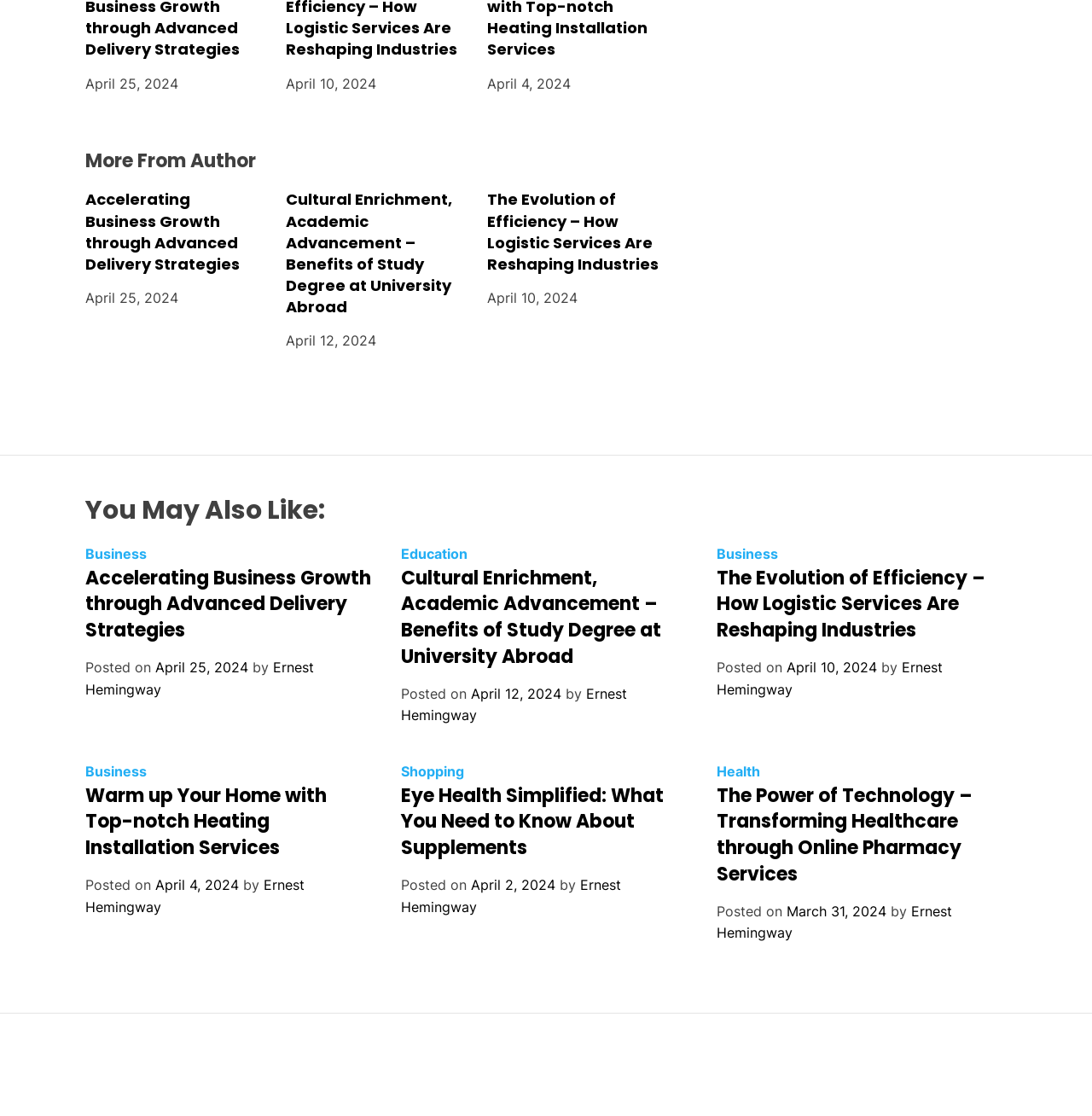Who is the author of the articles?
Analyze the image and provide a thorough answer to the question.

Each article has a 'by' section that specifies the author, and in all cases, the author is 'Ernest Hemingway'.